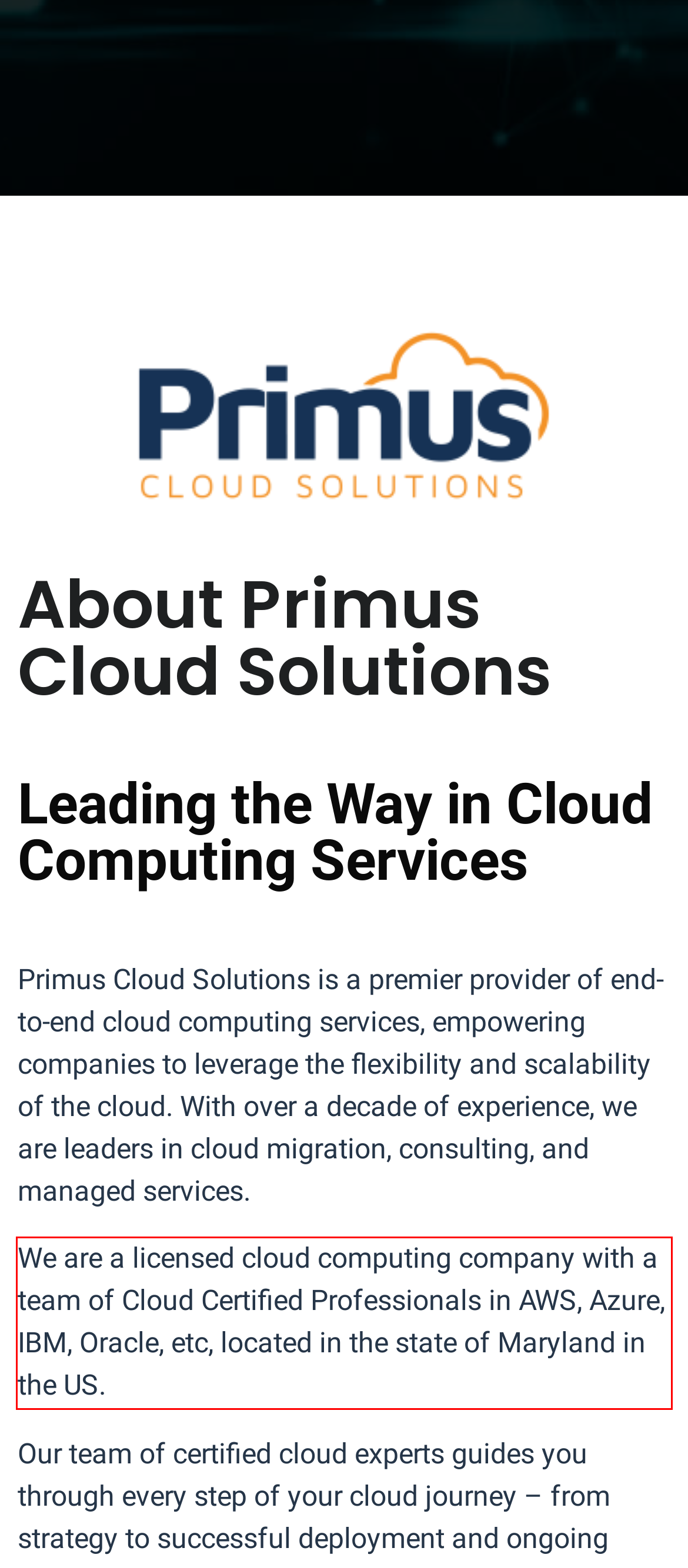Identify the text inside the red bounding box on the provided webpage screenshot by performing OCR.

We are a licensed cloud computing company with a team of Cloud Certified Professionals in AWS, Azure, IBM, Oracle, etc, located in the state of Maryland in the US.